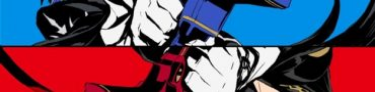Offer a detailed account of the various components present in the image.

The image features a dynamic and vibrant illustration likely related to the video game "Bayonetta." It depicts two characters engaging in an intense confrontation, emphasizing their powerful poses. The top half of the image showcases a blue background, while the bottom half features a striking red backdrop, creating a dramatic contrast. The characters are seen with their arms raised, suggesting a clash or action moment, and their detailed designs reflect the iconic stylistic elements characteristic of the game series. This visual captures the high-energy and combat-focused theme prominent in "Bayonetta," enticing fans and newcomers alike with its artistic flair.